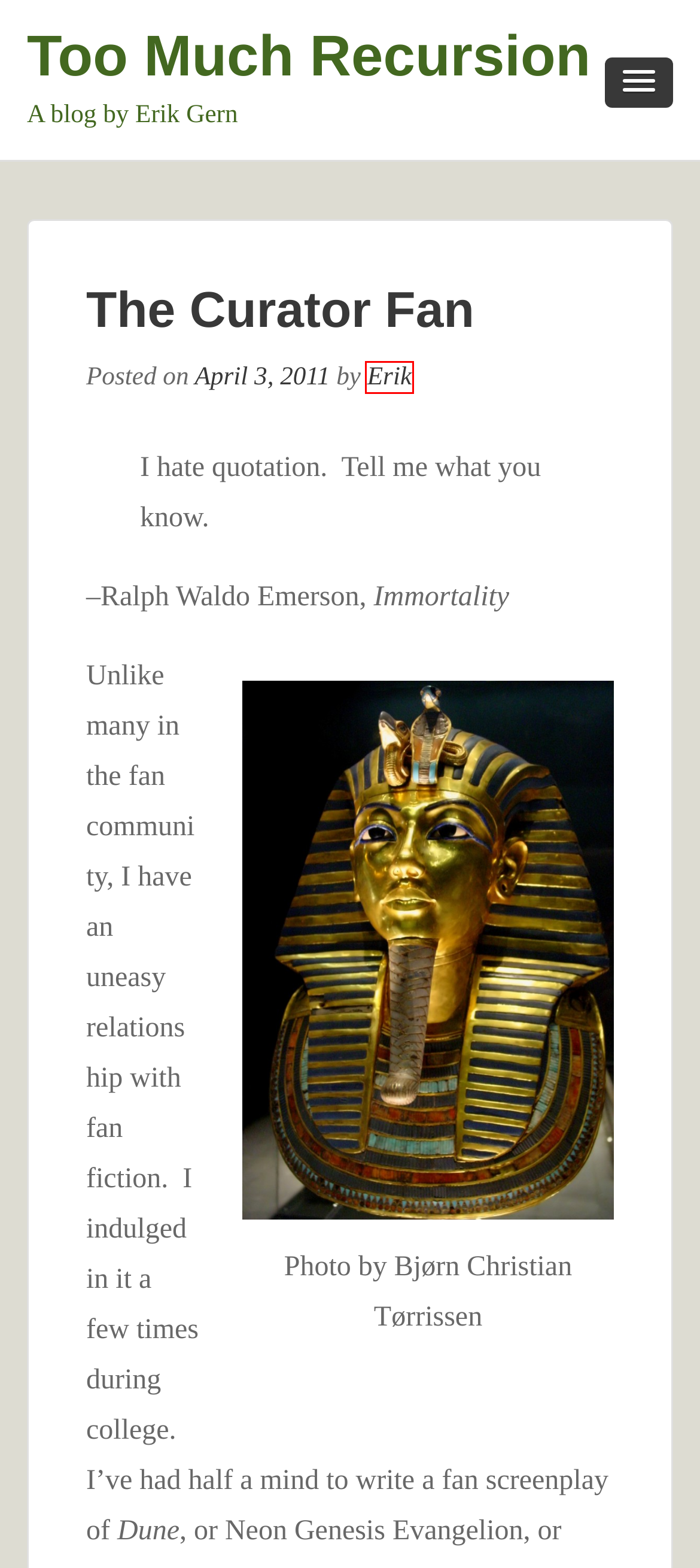Examine the screenshot of a webpage with a red bounding box around a UI element. Select the most accurate webpage description that corresponds to the new page after clicking the highlighted element. Here are the choices:
A. song of ice and fire – Too Much Recursion
B. trains – Too Much Recursion
C. programming – Too Much Recursion
D. religion – Too Much Recursion
E. slow loris – Too Much Recursion
F. peak oil – Too Much Recursion
G. Erik – Too Much Recursion
H. fandom – Too Much Recursion

G